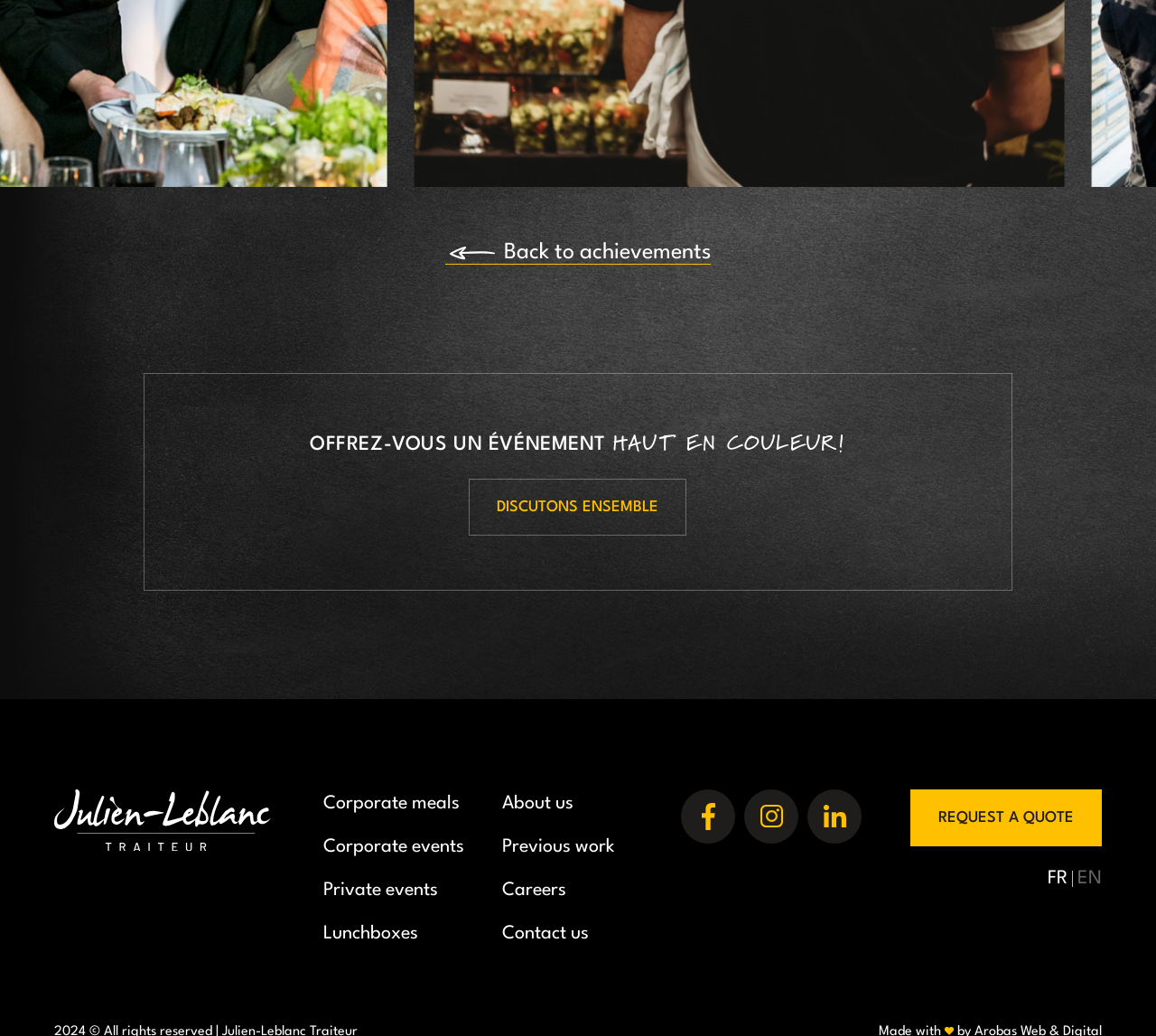What is the main heading of the webpage?
Answer the question with a single word or phrase, referring to the image.

OFFREZ-VOUS UN ÉVÉNEMENT HAUT EN COULEUR!